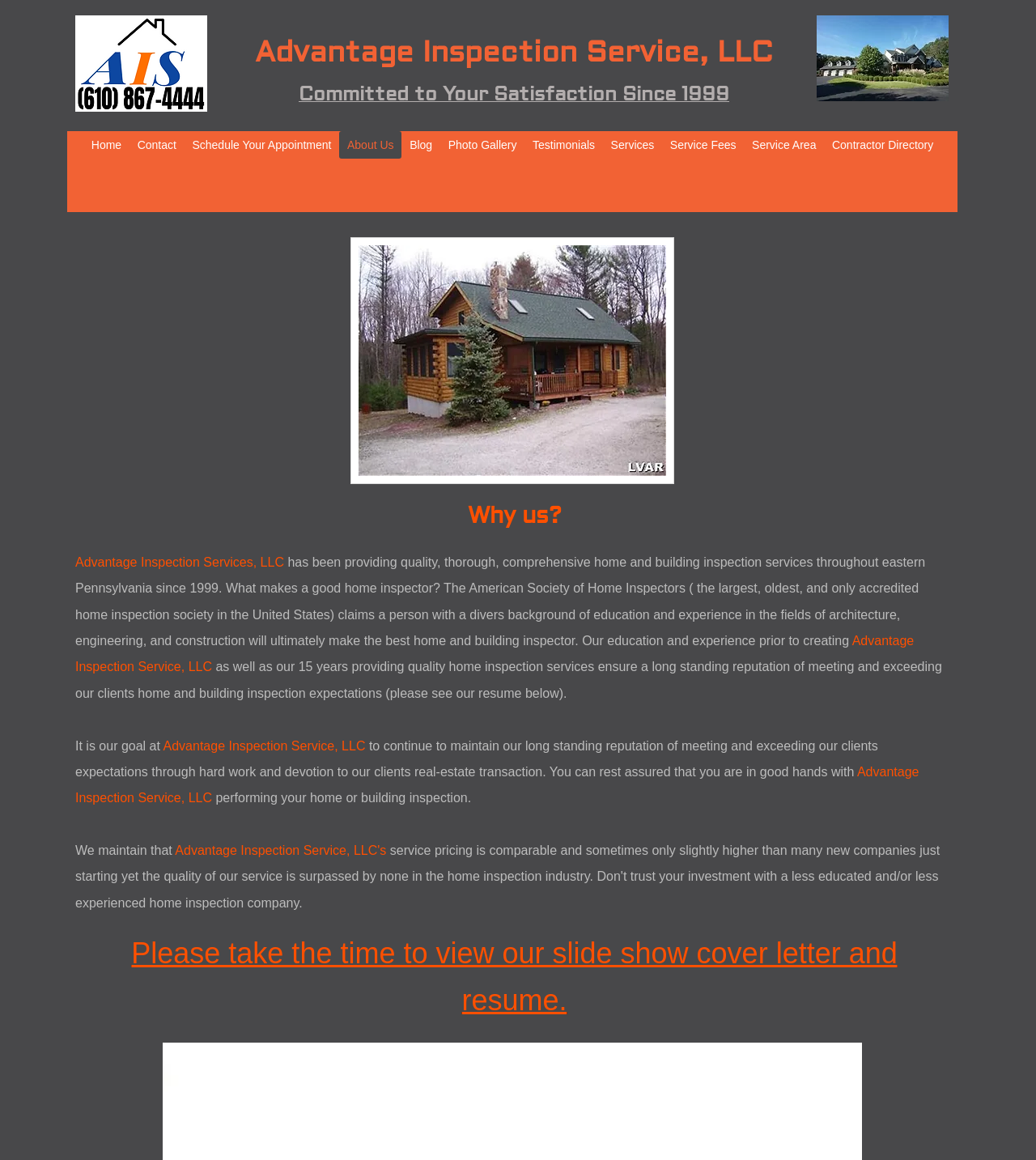What is the company's request to clients?
From the image, respond using a single word or phrase.

View slide show cover letter and resume